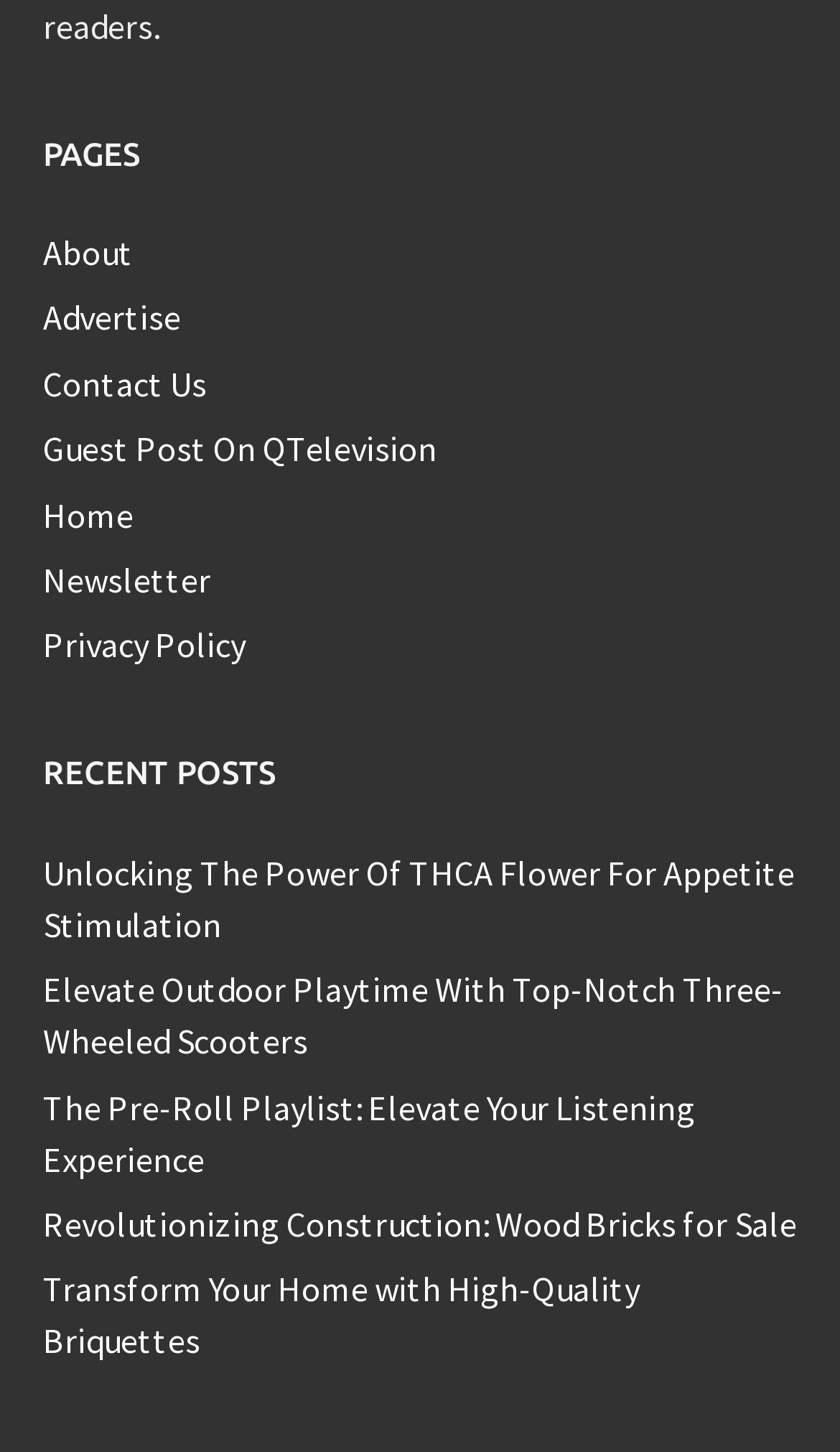Extract the bounding box coordinates for the HTML element that matches this description: "Contact Us". The coordinates should be four float numbers between 0 and 1, i.e., [left, top, right, bottom].

[0.051, 0.249, 0.246, 0.279]